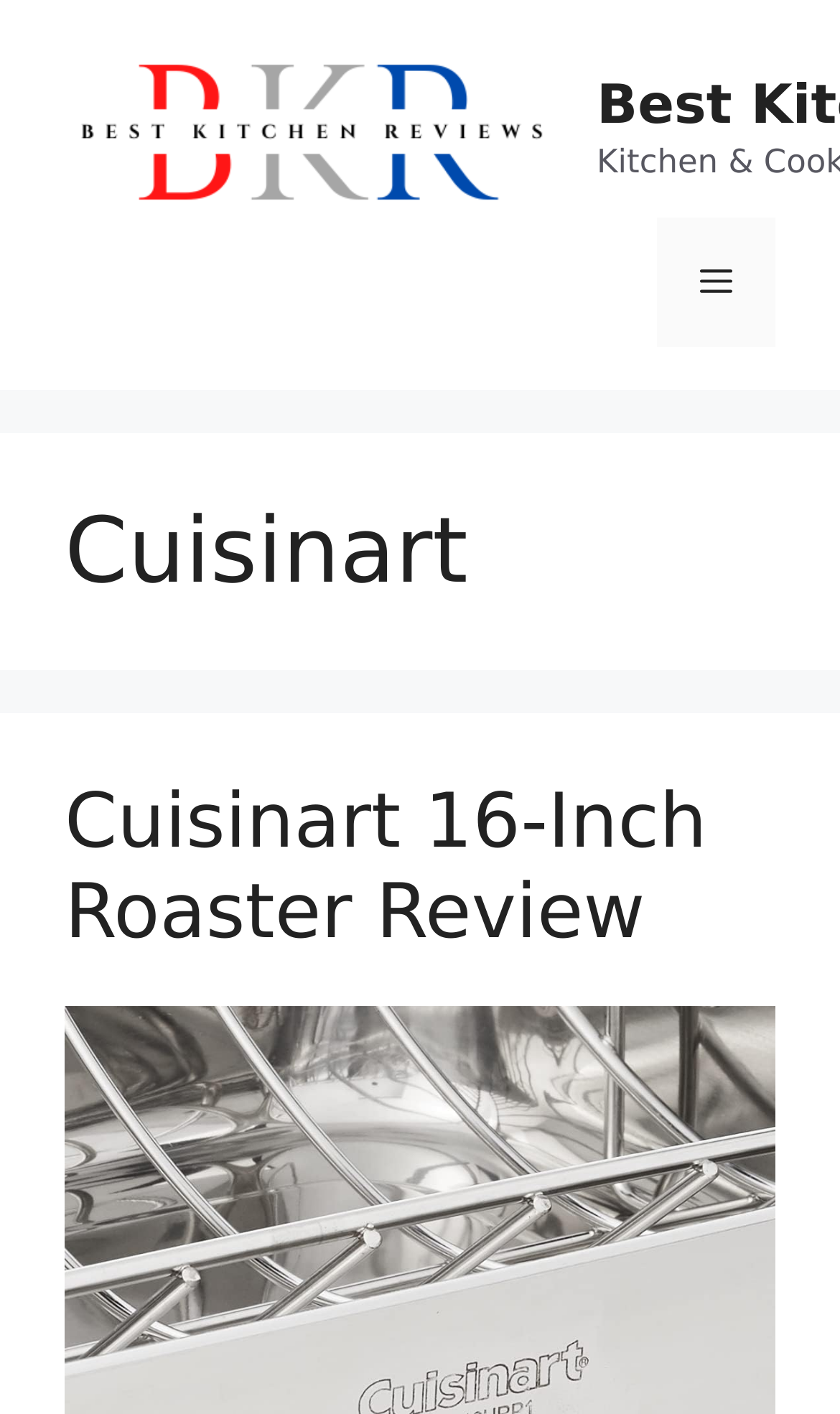Refer to the element description Cuisinart 16-Inch Roaster Review and identify the corresponding bounding box in the screenshot. Format the coordinates as (top-left x, top-left y, bottom-right x, bottom-right y) with values in the range of 0 to 1.

[0.077, 0.552, 0.842, 0.677]